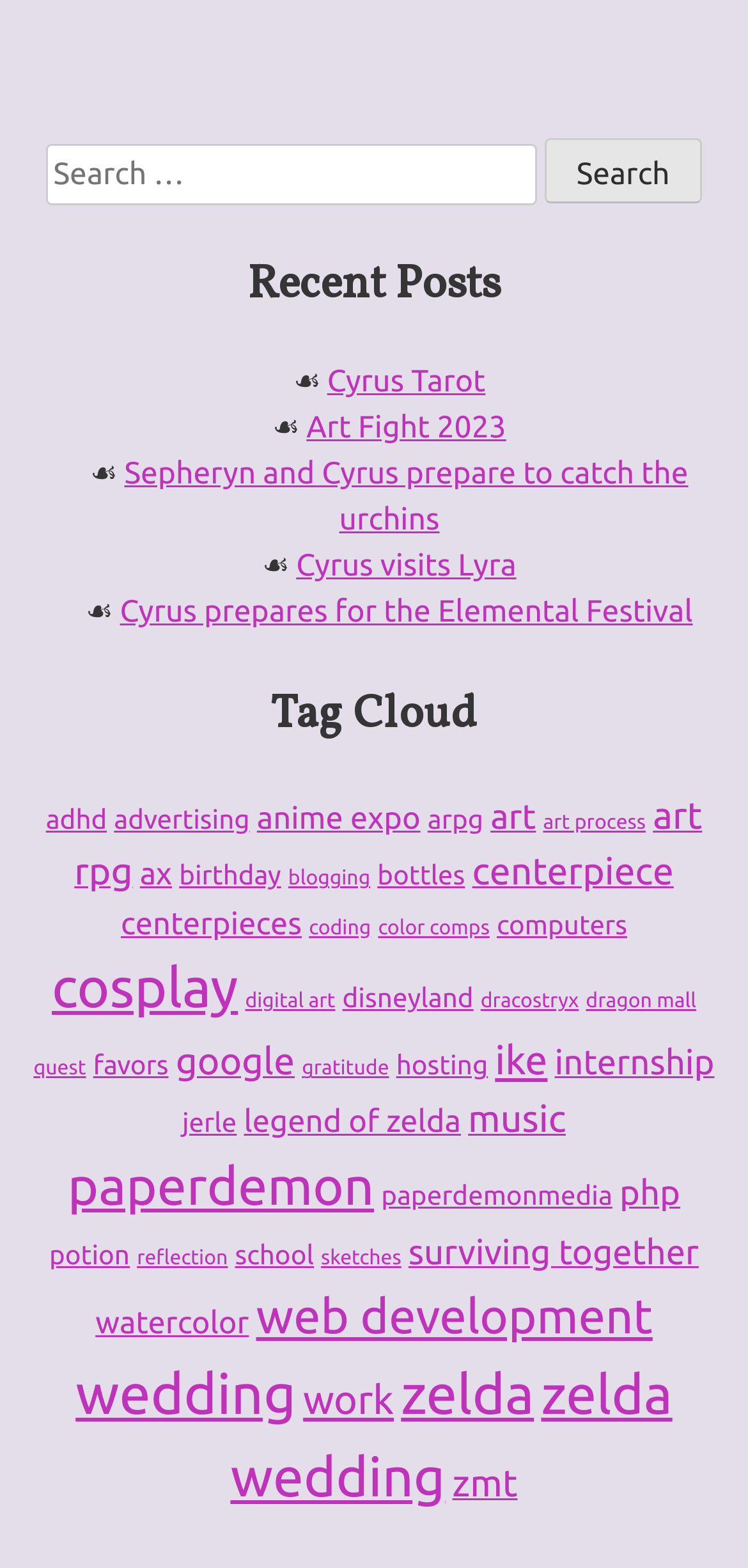Please reply to the following question using a single word or phrase: 
What is the purpose of the search box?

Search for posts